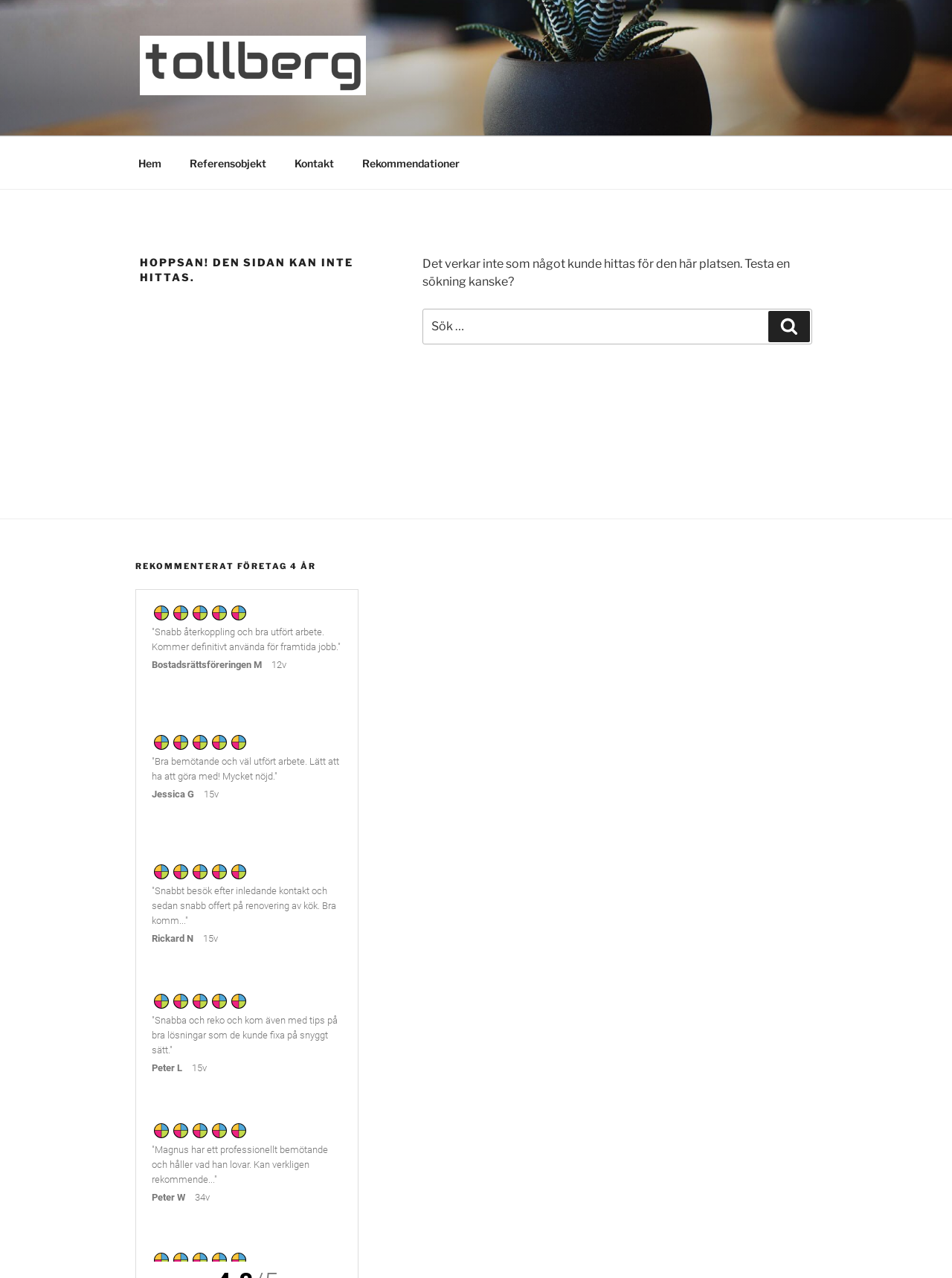Please find the bounding box for the UI element described by: "Faruk Imamovic".

None